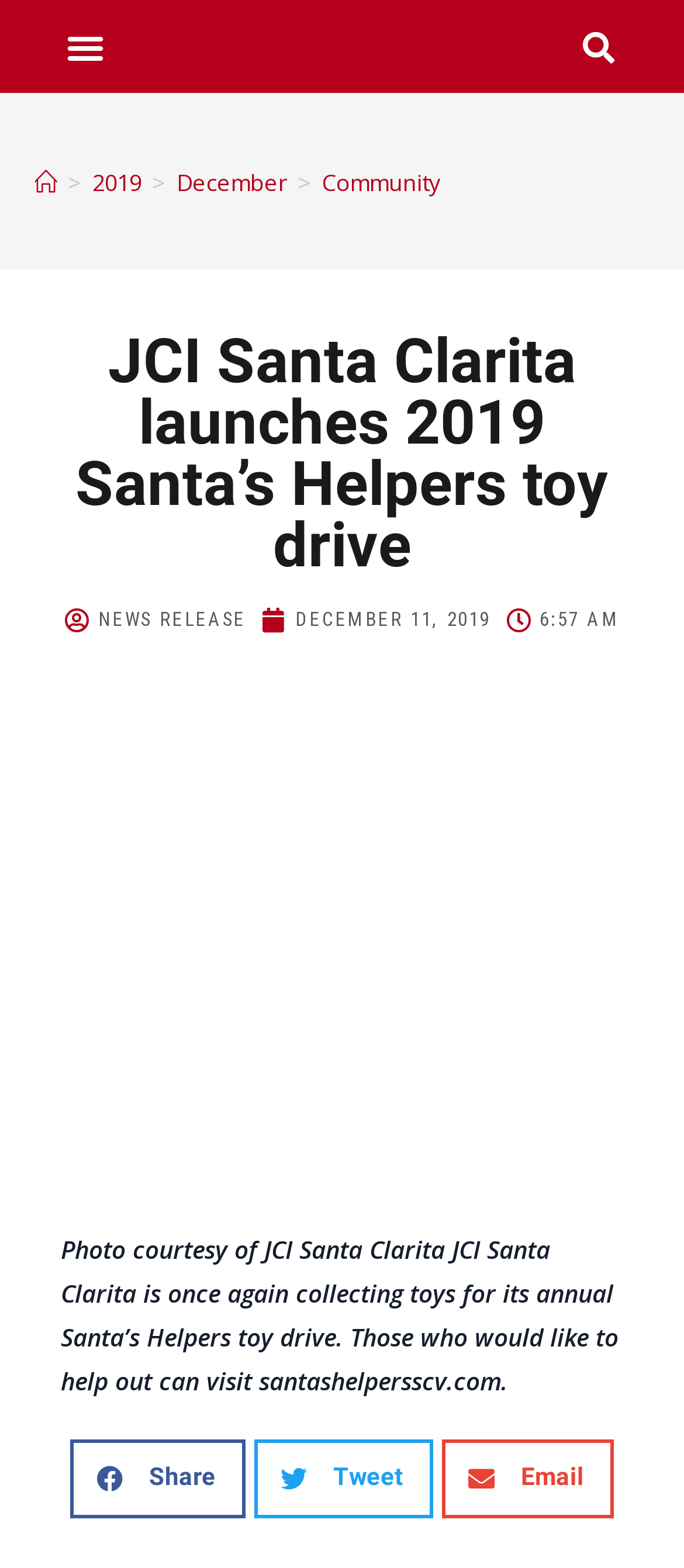What is the current month mentioned in the breadcrumbs?
Using the information from the image, give a concise answer in one word or a short phrase.

December